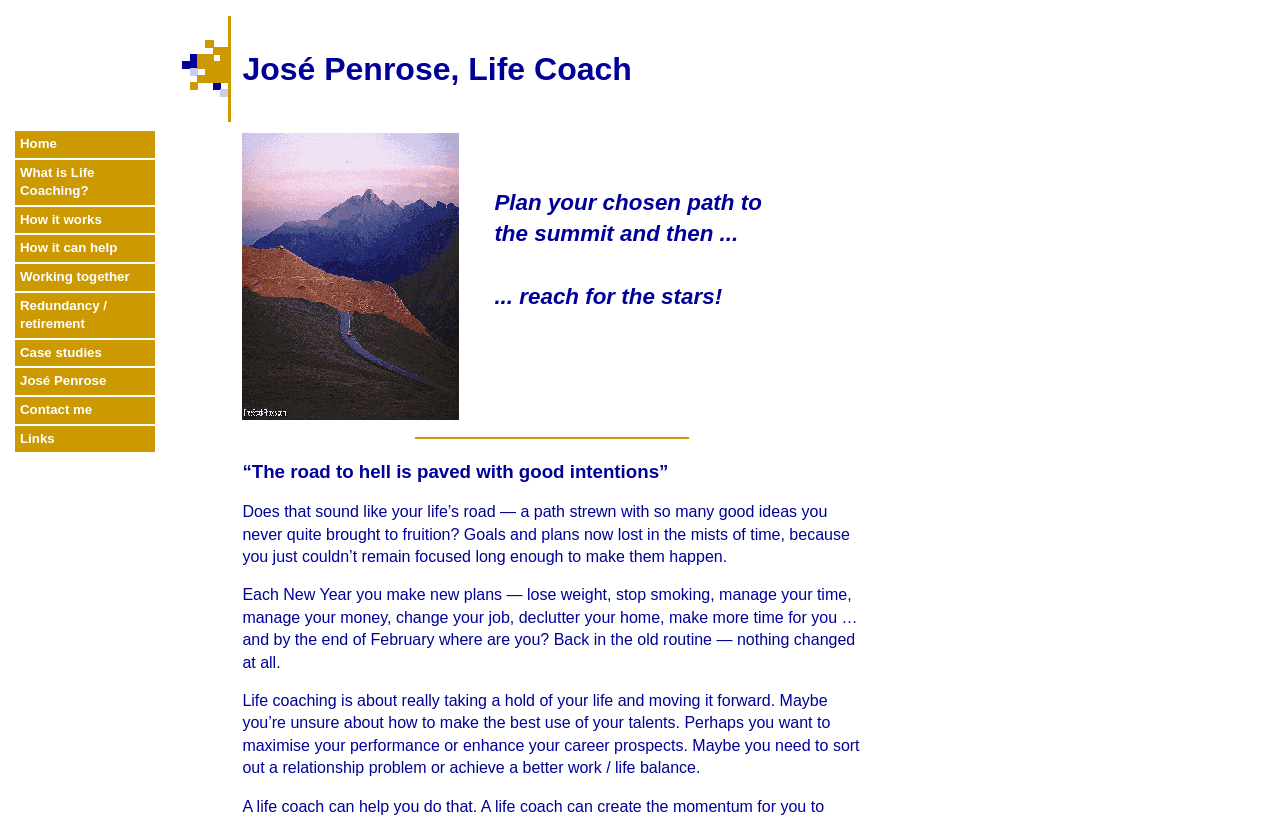Can you extract the primary headline text from the webpage?

José Penrose, Life Coach